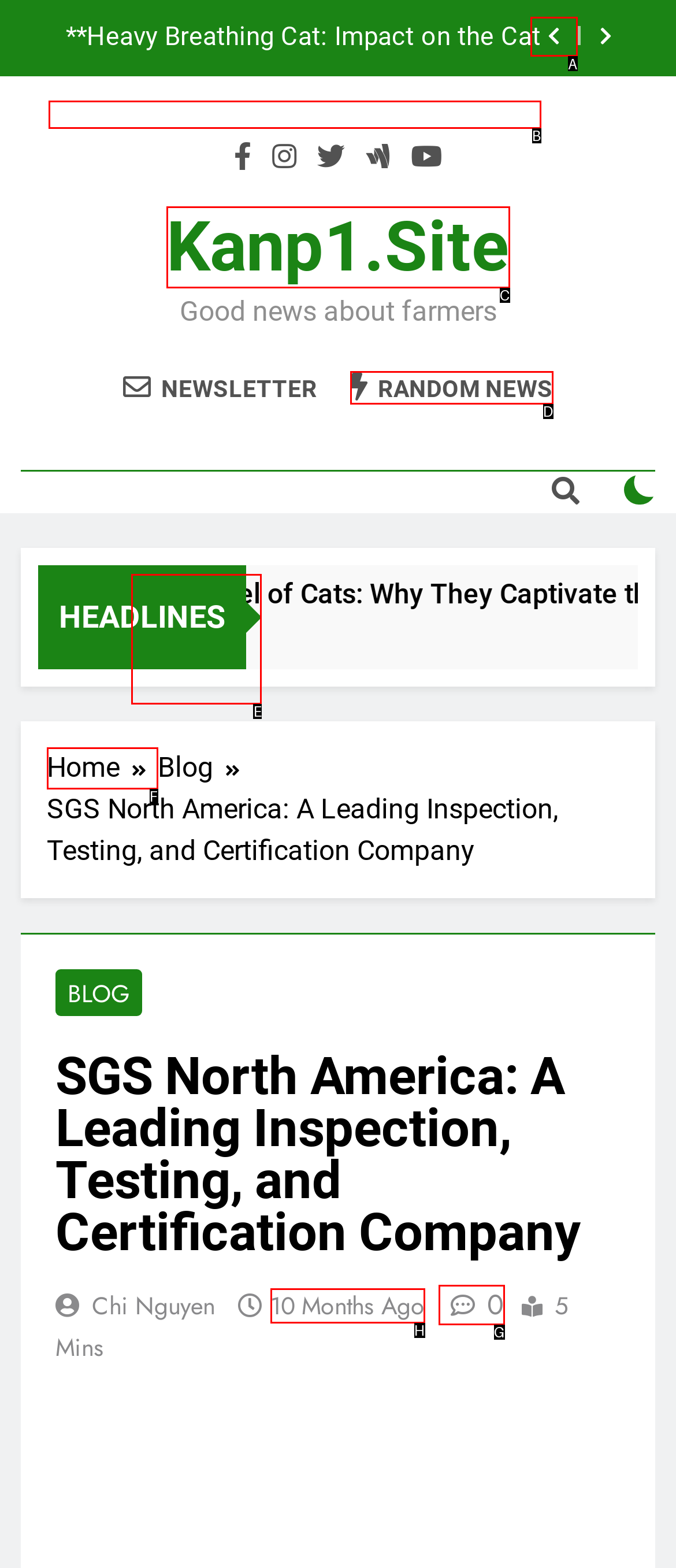Choose the HTML element you need to click to achieve the following task: Click the search button
Respond with the letter of the selected option from the given choices directly.

A